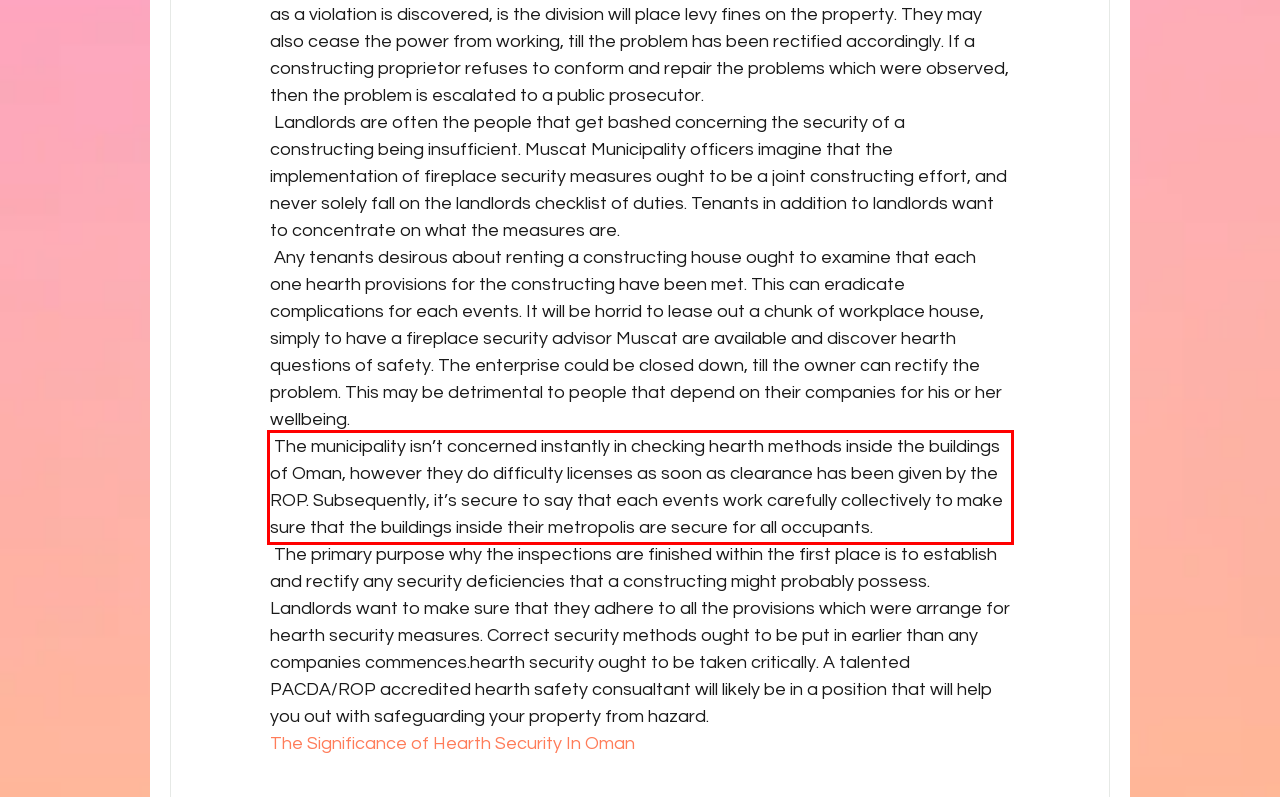Given a webpage screenshot with a red bounding box, perform OCR to read and deliver the text enclosed by the red bounding box.

The municipality isn’t concerned instantly in checking hearth methods inside the buildings of Oman, however they do difficulty licenses as soon as clearance has been given by the ROP. Subsequently, it’s secure to say that each events work carefully collectively to make sure that the buildings inside their metropolis are secure for all occupants.